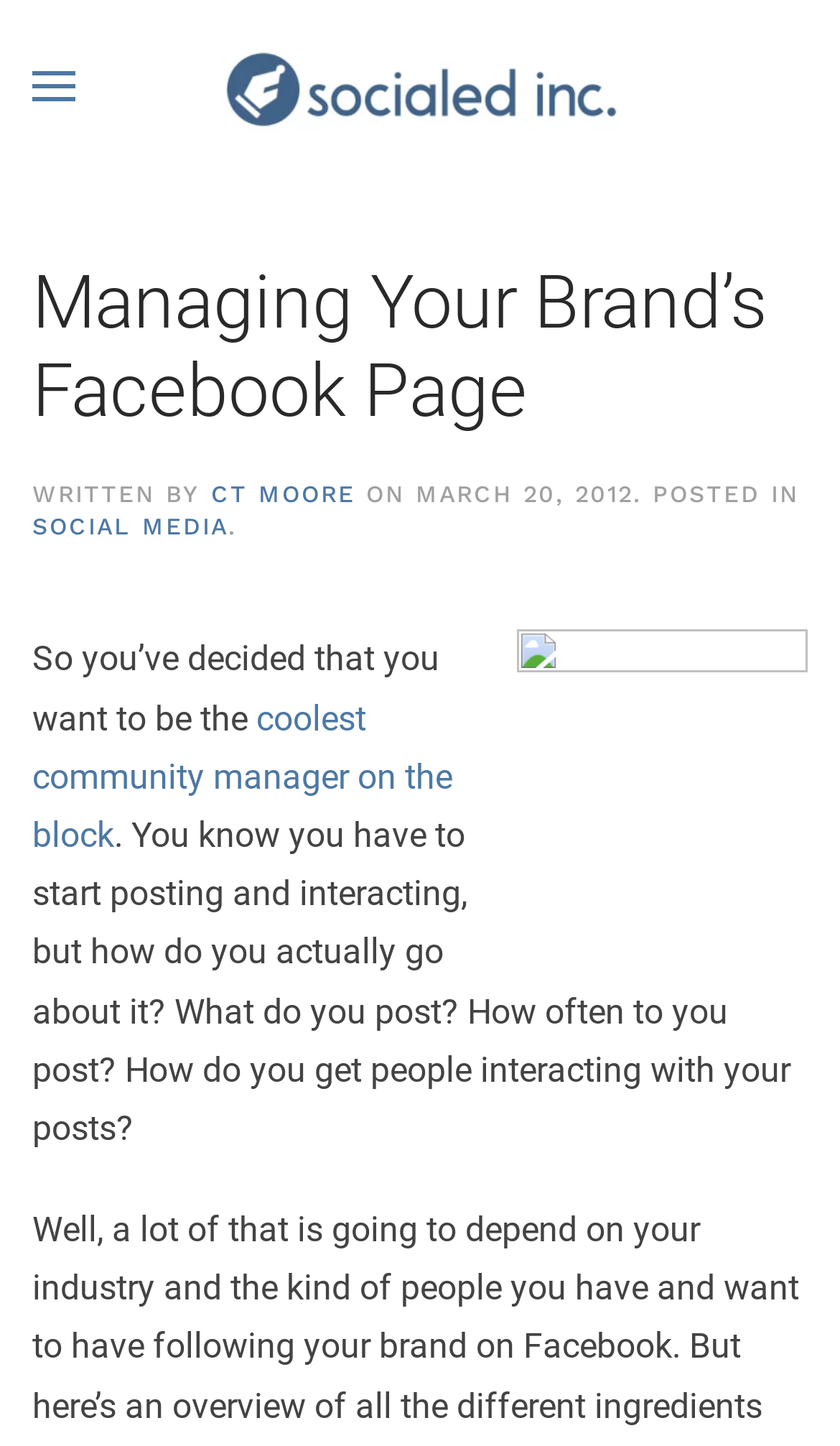What is the brand's Facebook page about?
Based on the visual, give a brief answer using one word or a short phrase.

community management